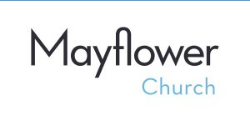Generate an elaborate caption for the image.

The image features the logo of Mayflower United Church of Christ. The prominent word "Mayflower" is rendered in a bold, modern font, while the word "Church" is displayed underneath in a softer, lighter style. This combination reflects the welcoming and inclusive nature of the church community. The logo likely serves to identify the church in various communications and branding efforts, encapsulating its mission to offer caring support to its members in both joyous and challenging times.